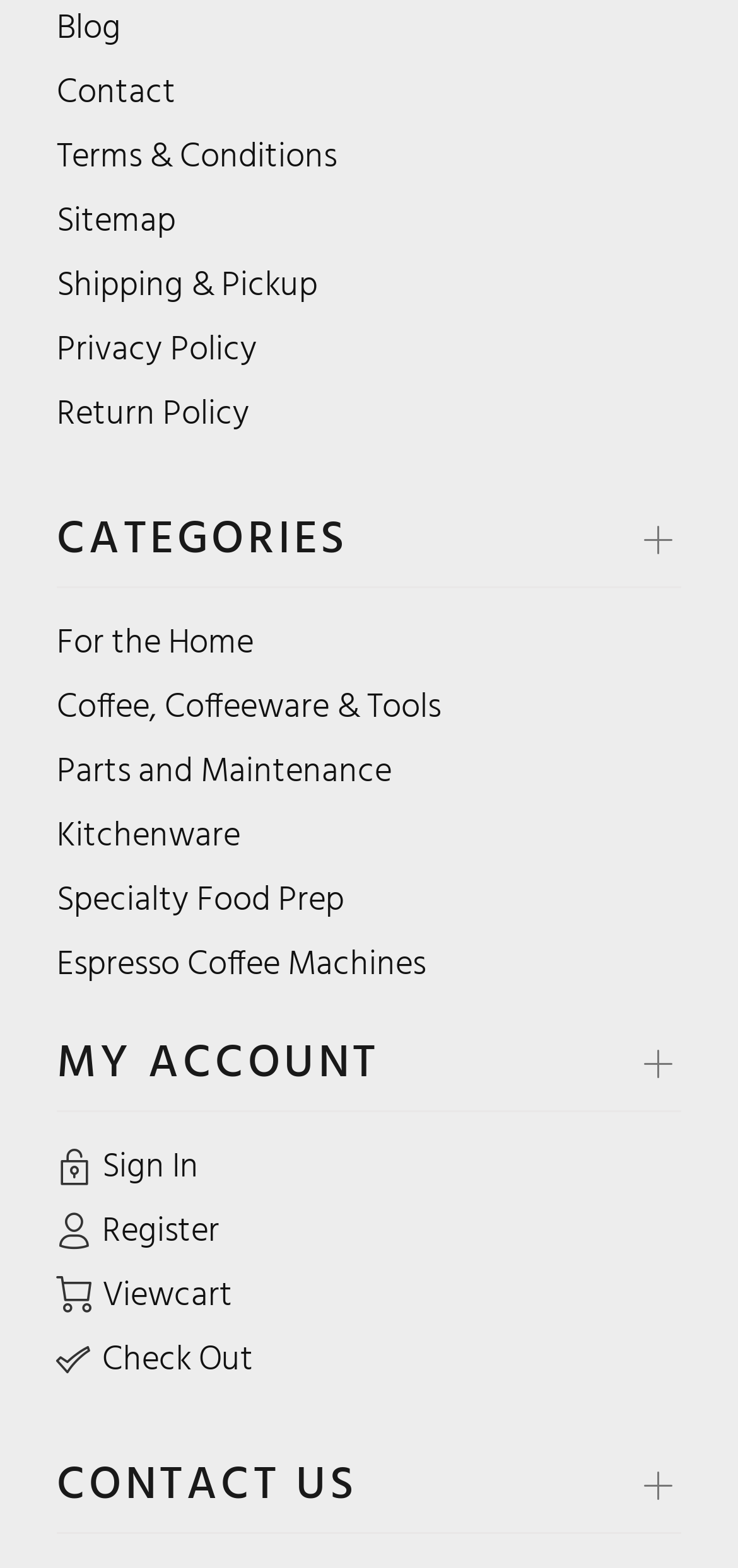Determine the bounding box coordinates for the area that should be clicked to carry out the following instruction: "Sign in to my account".

[0.077, 0.727, 0.269, 0.768]